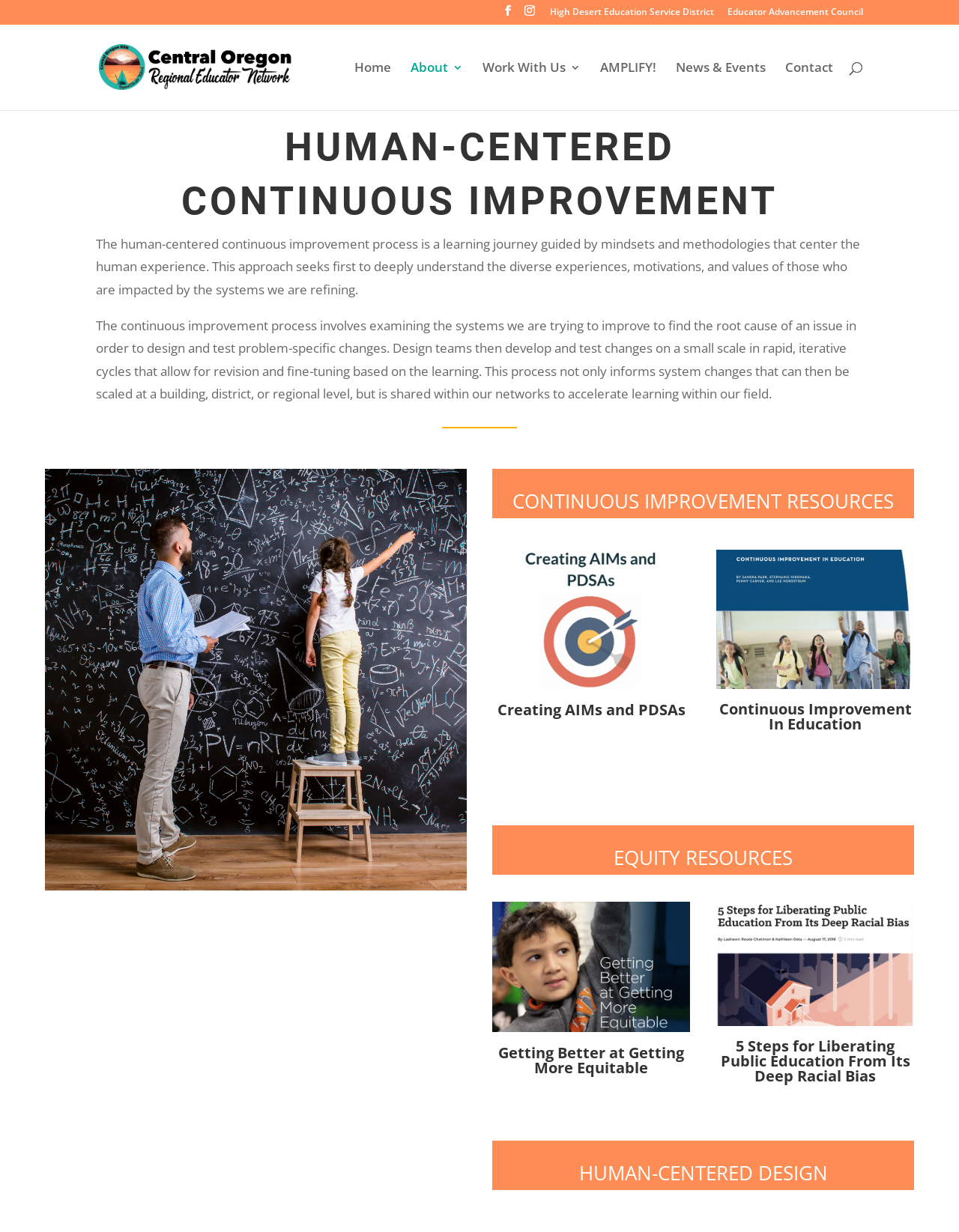What resources are available for creating AIMs and PDSAs? Based on the image, give a response in one word or a short phrase.

A link is provided